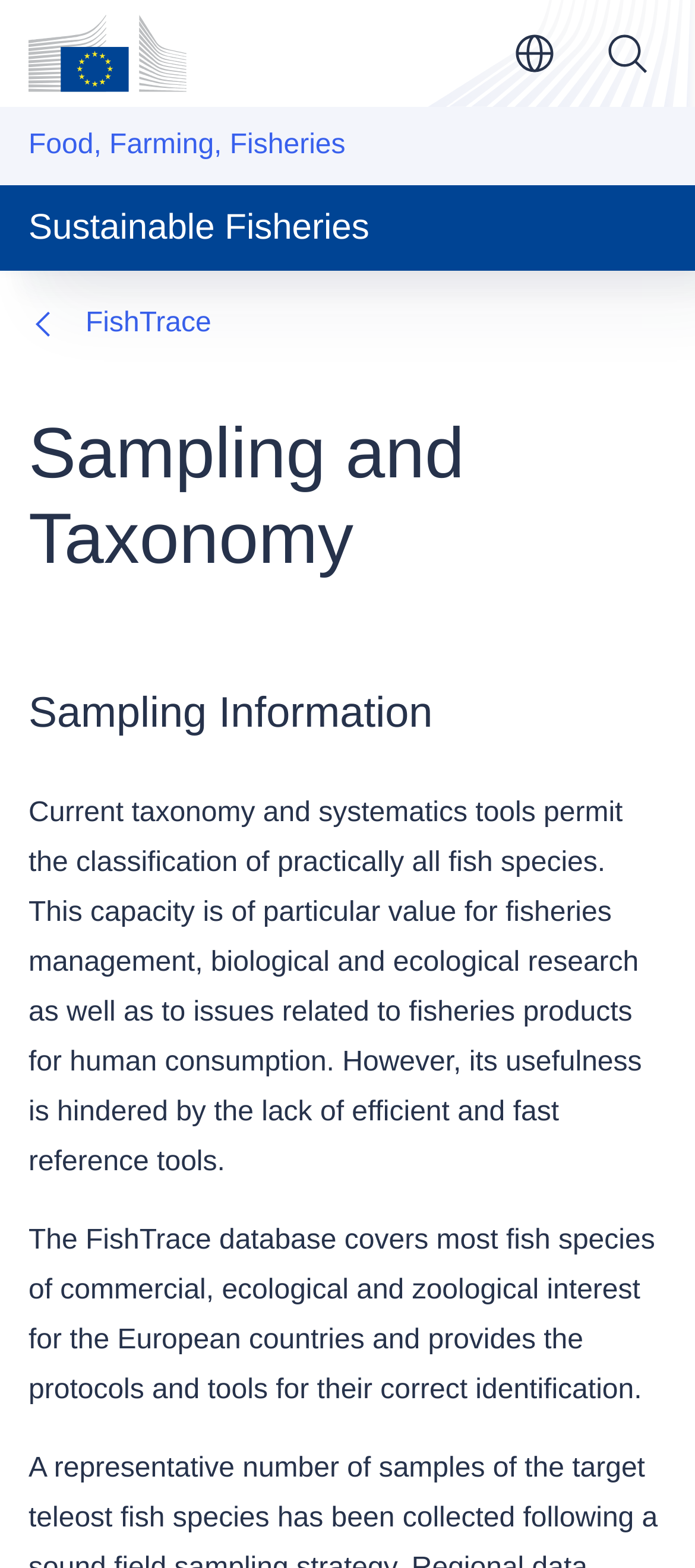Please extract the primary headline from the webpage.

Sampling and Taxonomy